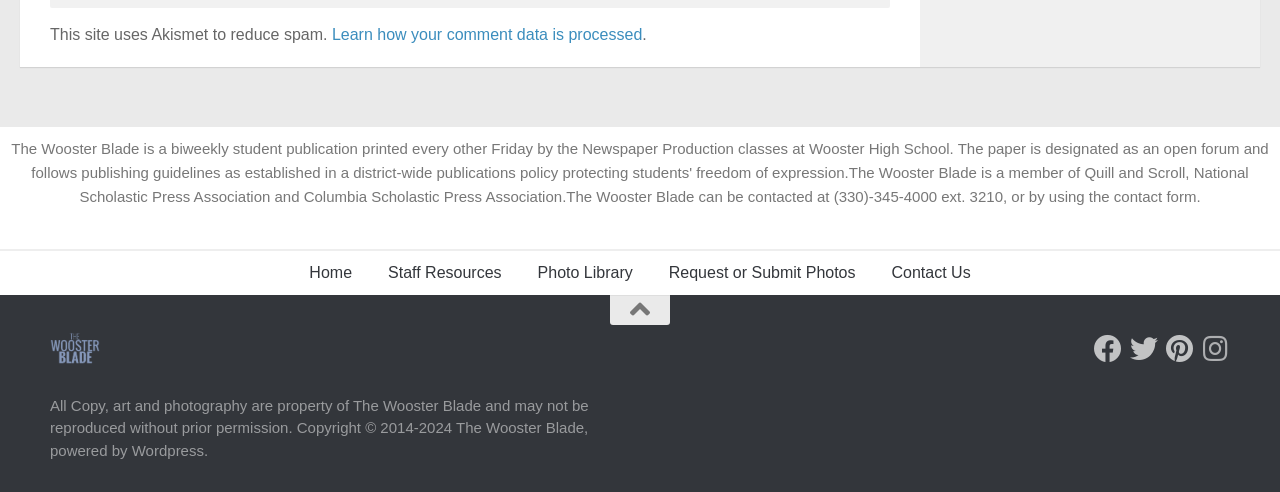Please identify the bounding box coordinates of the element that needs to be clicked to execute the following command: "Learn how comment data is processed". Provide the bounding box using four float numbers between 0 and 1, formatted as [left, top, right, bottom].

[0.259, 0.052, 0.502, 0.086]